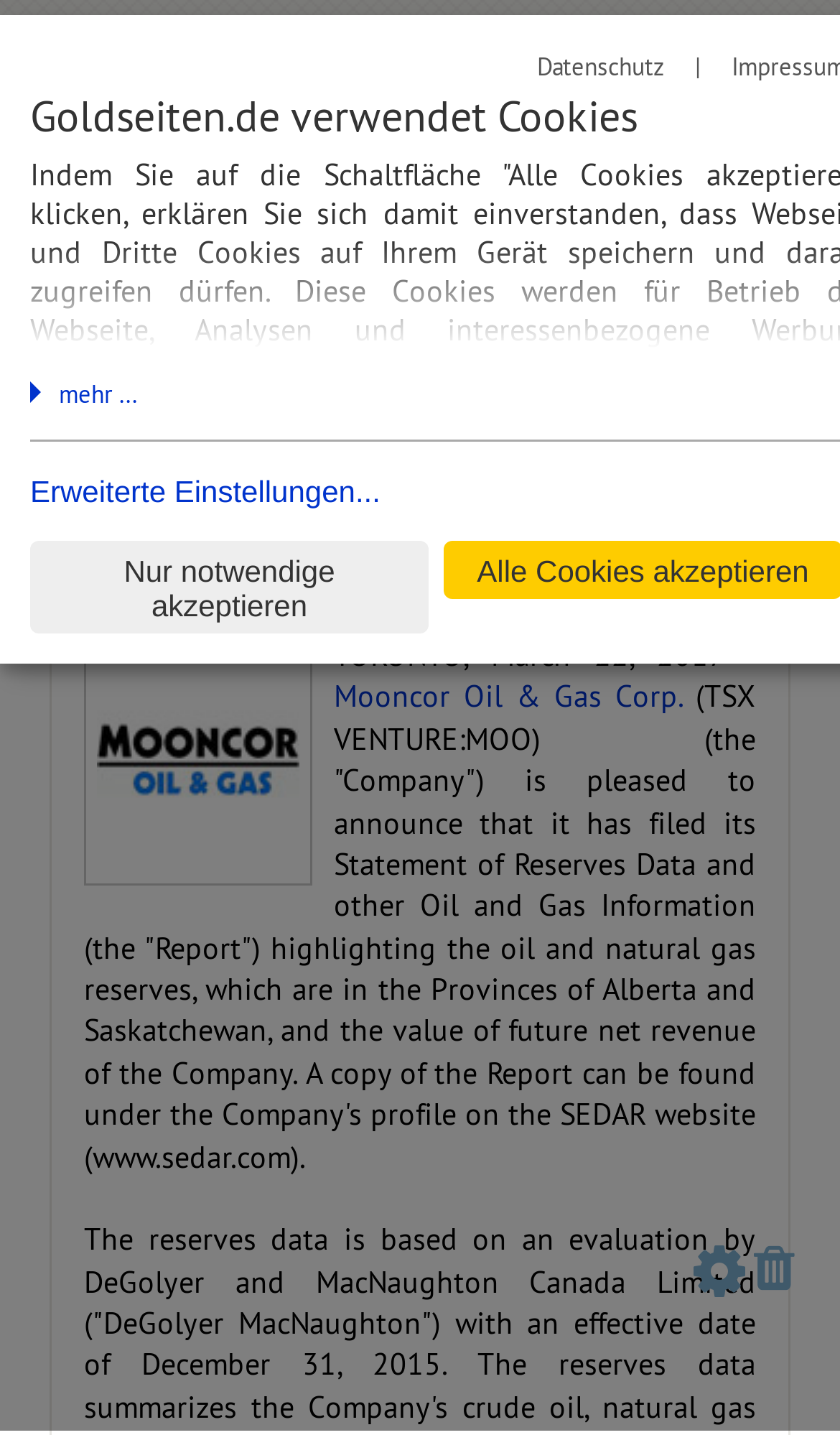Please provide a detailed answer to the question below based on the screenshot: 
What are the two provinces mentioned in the press release?

I found the two provinces mentioned in the press release by reading the text content of the StaticText element which mentions that the oil and natural gas reserves are located in the Provinces of Alberta and Saskatchewan.